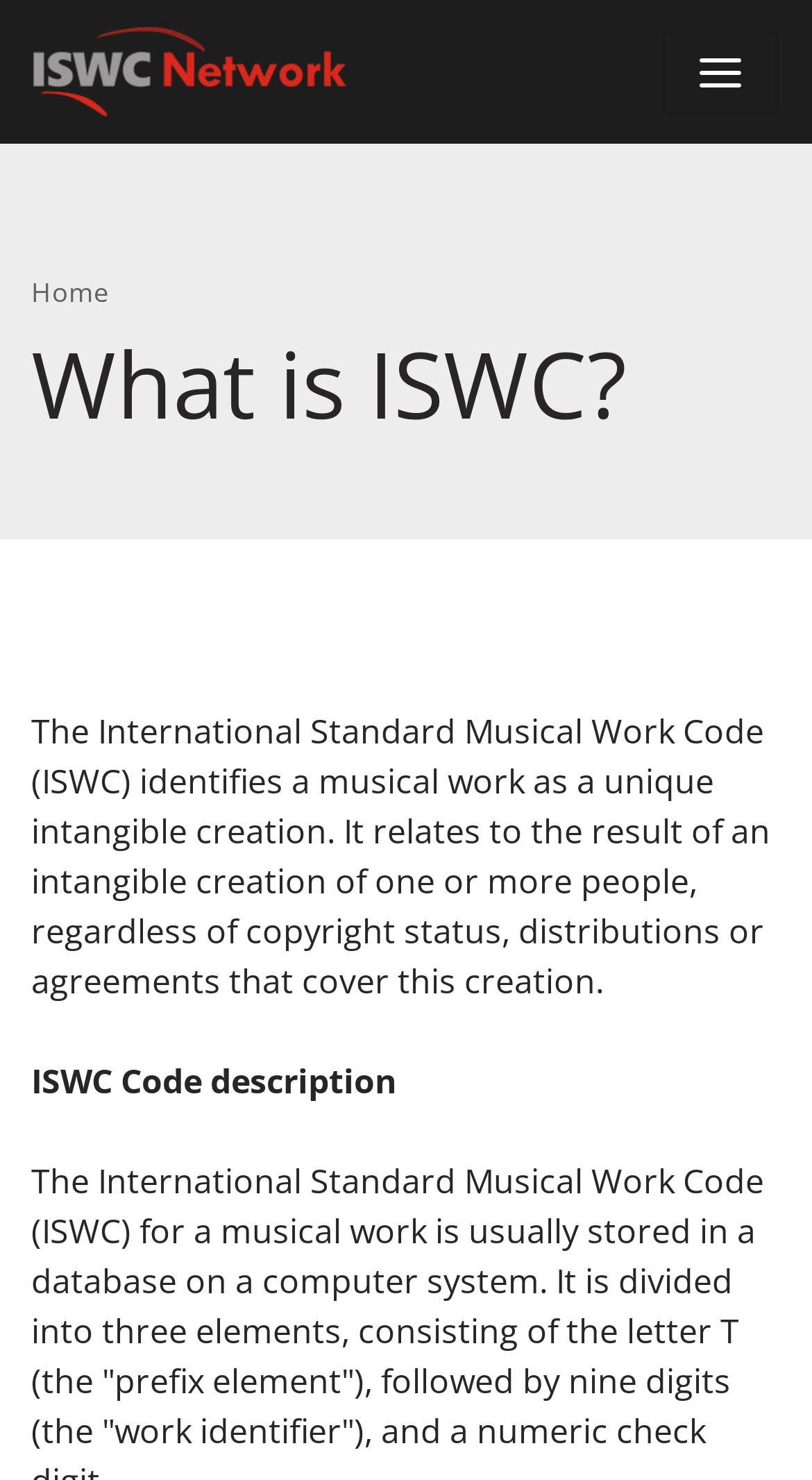Answer this question in one word or a short phrase: What is the function of the 'Toggle navigation' button?

Expand navigation